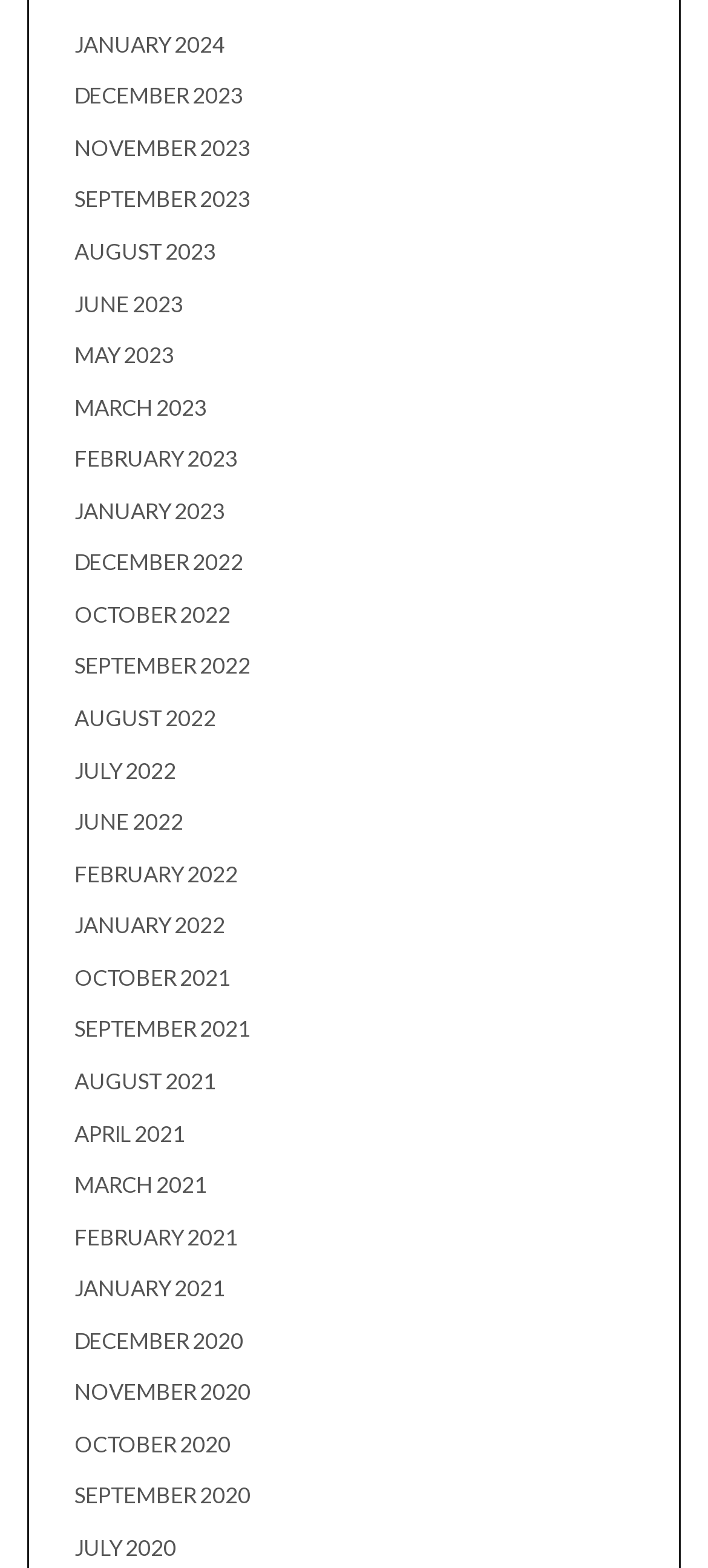Find the bounding box of the UI element described as follows: "January 2024".

[0.105, 0.019, 0.318, 0.037]